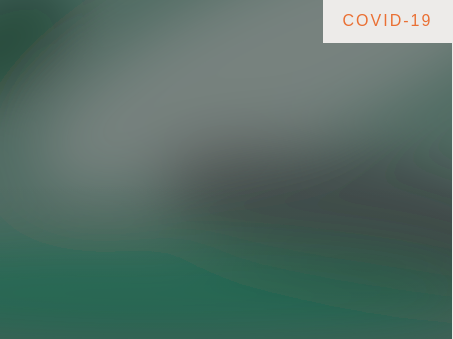Give a one-word or one-phrase response to the question: 
What is the theme of the webpage?

COVID-19